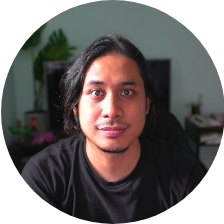What is the expression on the young man's face?
Please provide a single word or phrase as your answer based on the screenshot.

Calm and approachable